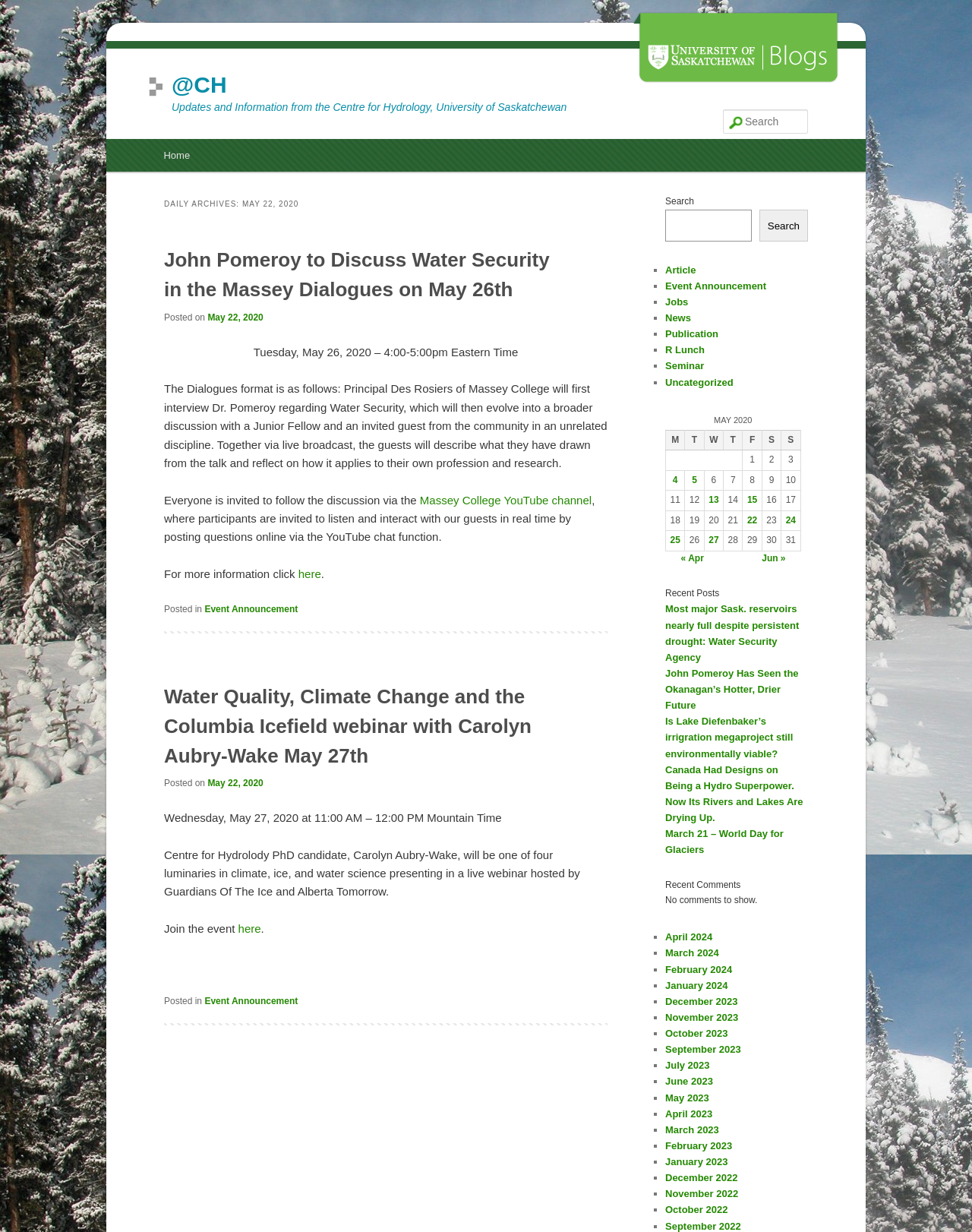Pinpoint the bounding box coordinates for the area that should be clicked to perform the following instruction: "Click on the 'Home' link".

[0.16, 0.113, 0.203, 0.139]